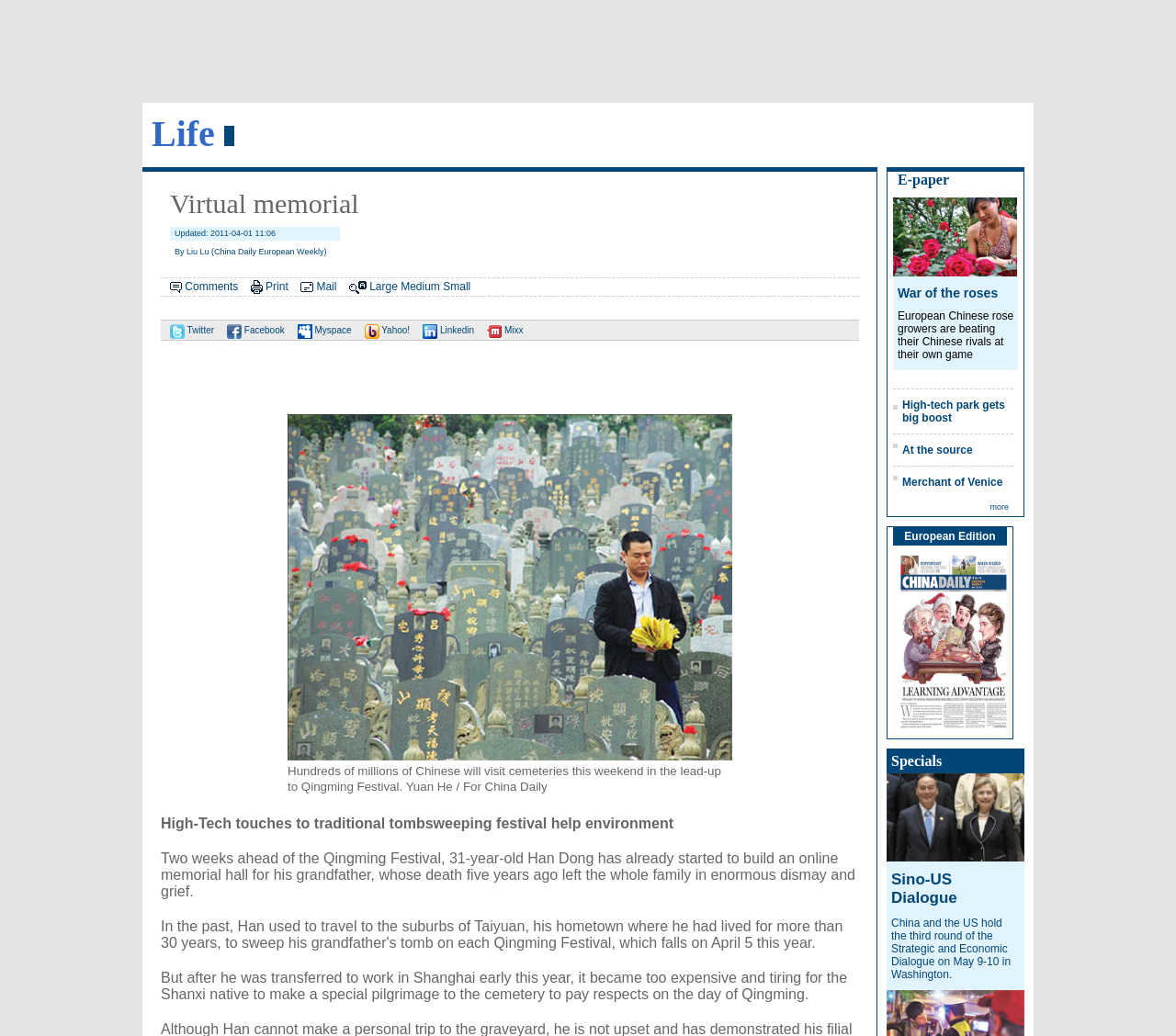What is the author of the article?
Based on the image content, provide your answer in one word or a short phrase.

Liu Lu